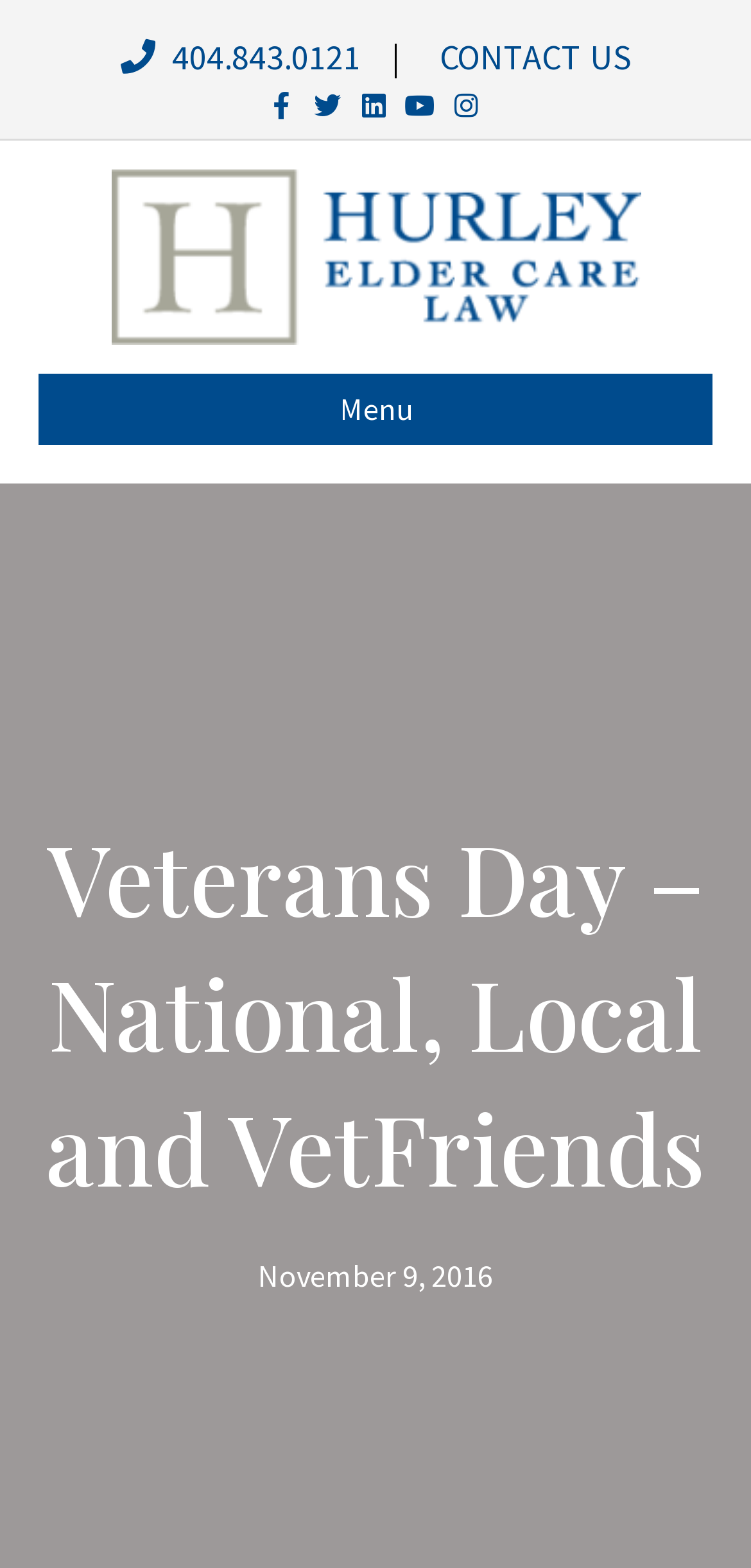Provide a brief response to the question below using one word or phrase:
What is the name of the law firm?

Hurley Elder Care Law